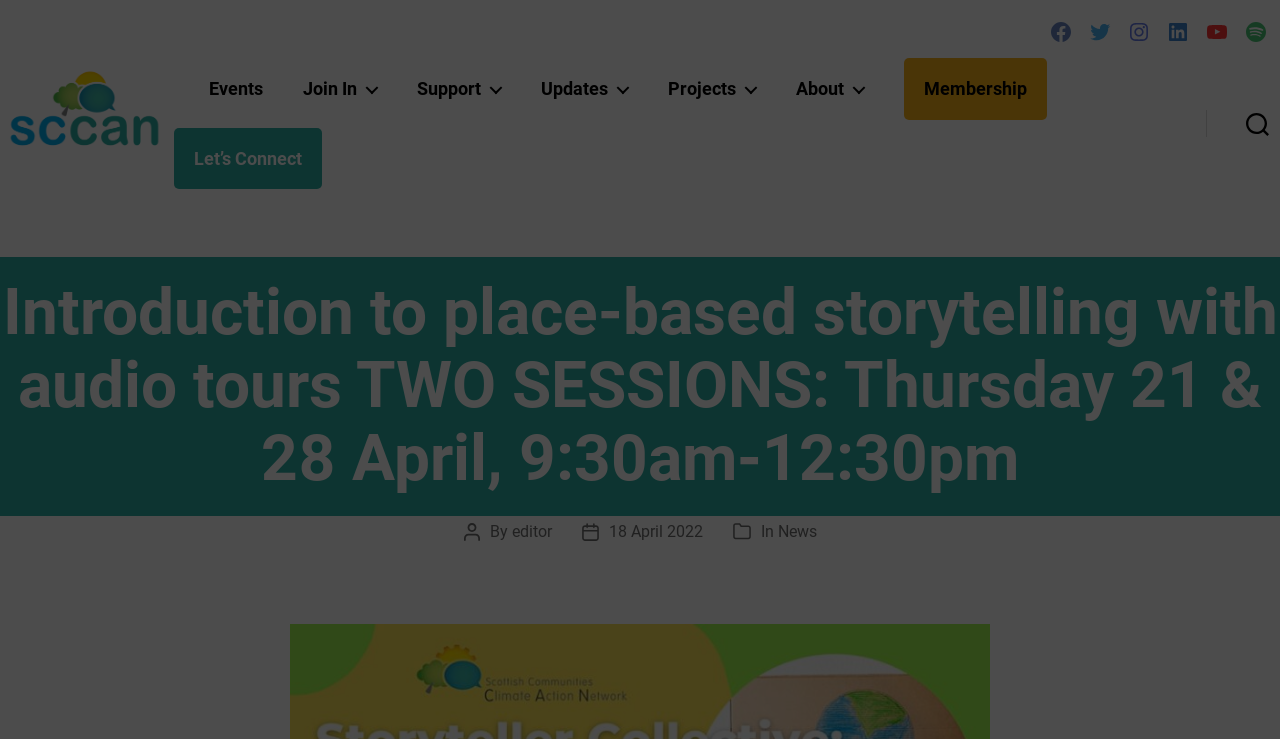Utilize the details in the image to give a detailed response to the question: What is the name of the organization hosting the event?

I found the answer by looking at the link at the top of the page, which is also accompanied by an image. The text of the link is 'Scottish Communities Climate Action Network & Transition Scotland Hub', which suggests that this is the organization hosting the event.